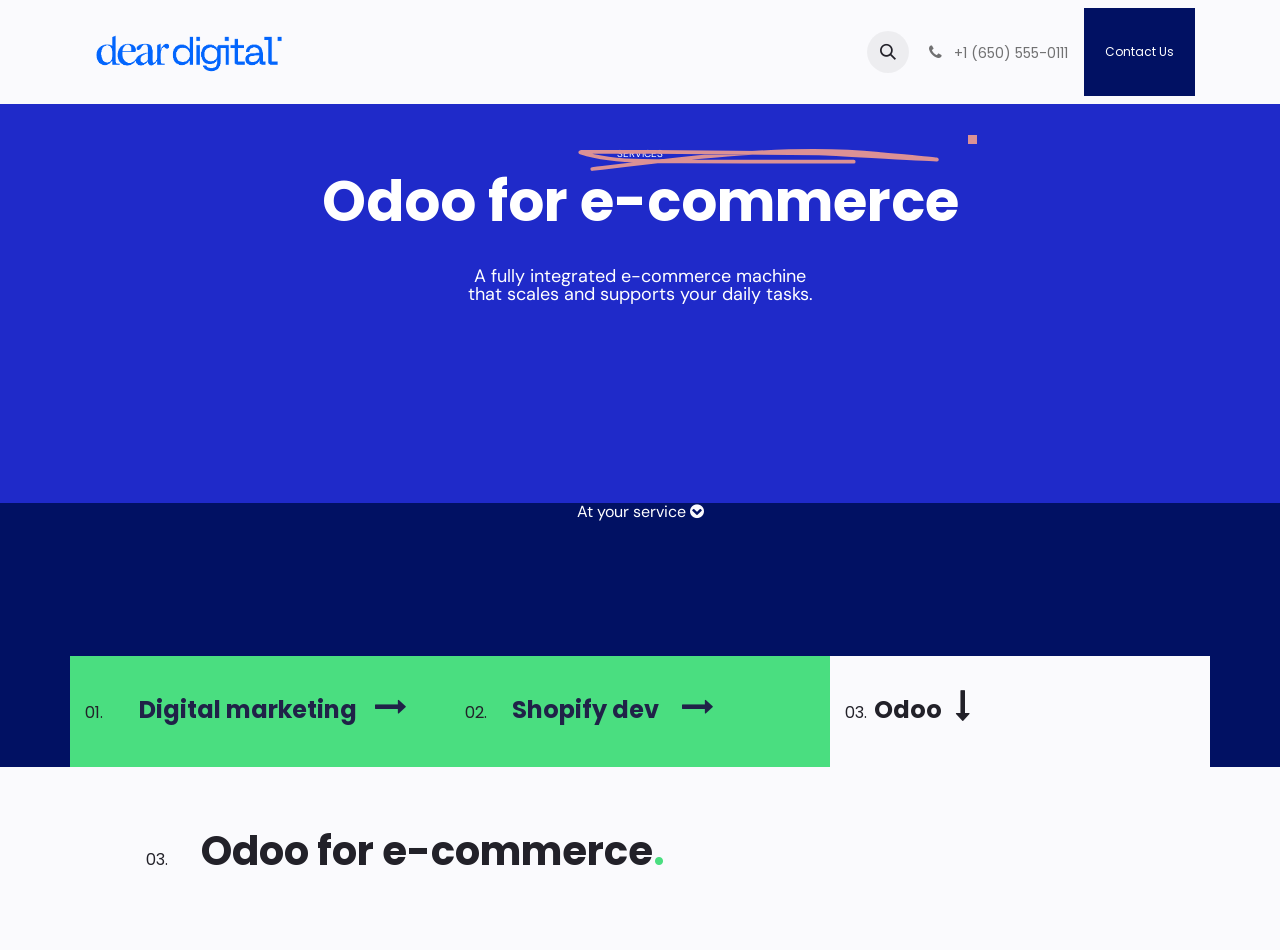Find the bounding box coordinates of the clickable area required to complete the following action: "Click the Odoo link".

[0.66, 0.724, 0.934, 0.765]